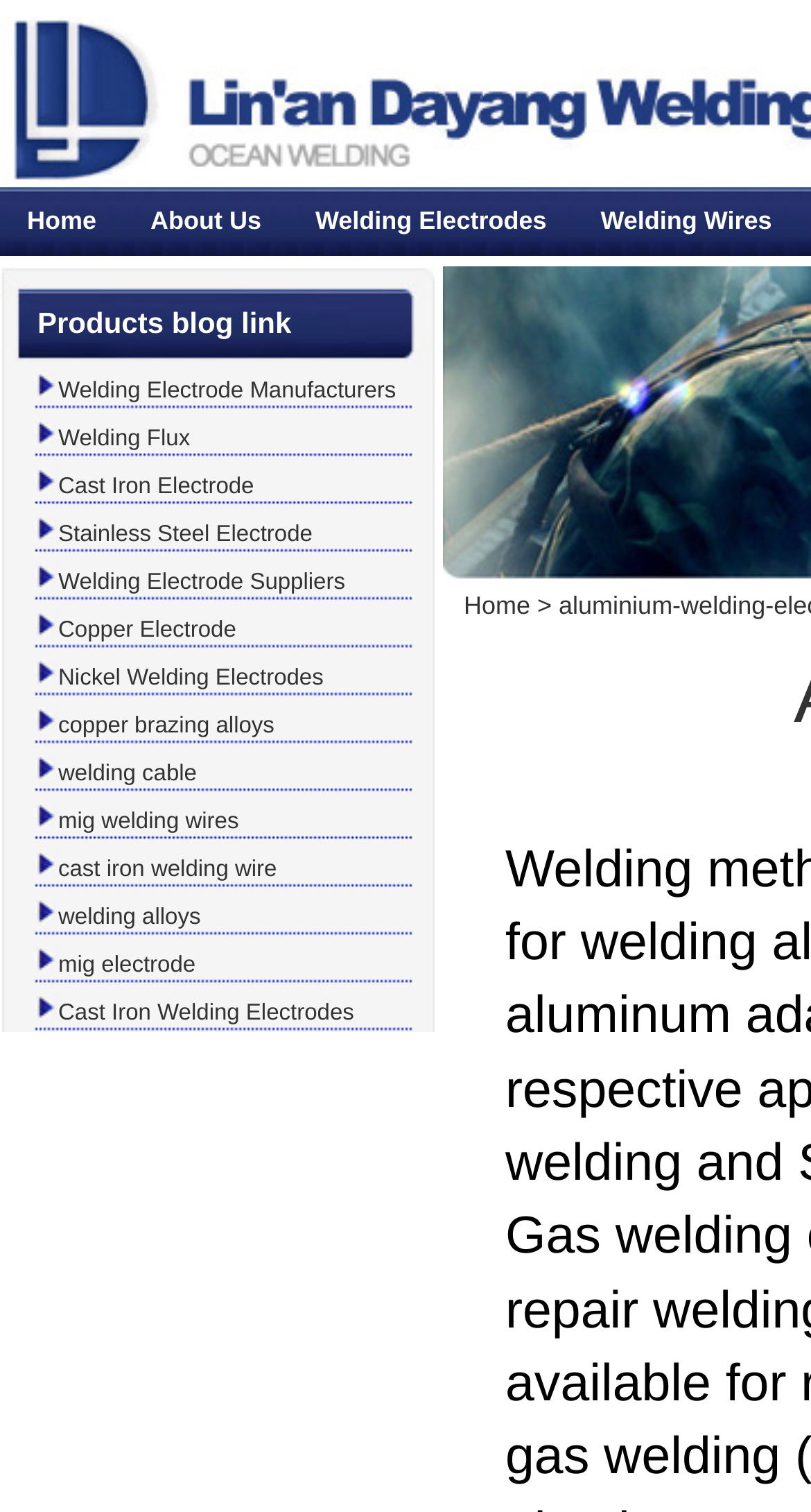Can you pinpoint the bounding box coordinates for the clickable element required for this instruction: "Check out mig welding wires"? The coordinates should be four float numbers between 0 and 1, i.e., [left, top, right, bottom].

[0.072, 0.535, 0.294, 0.552]